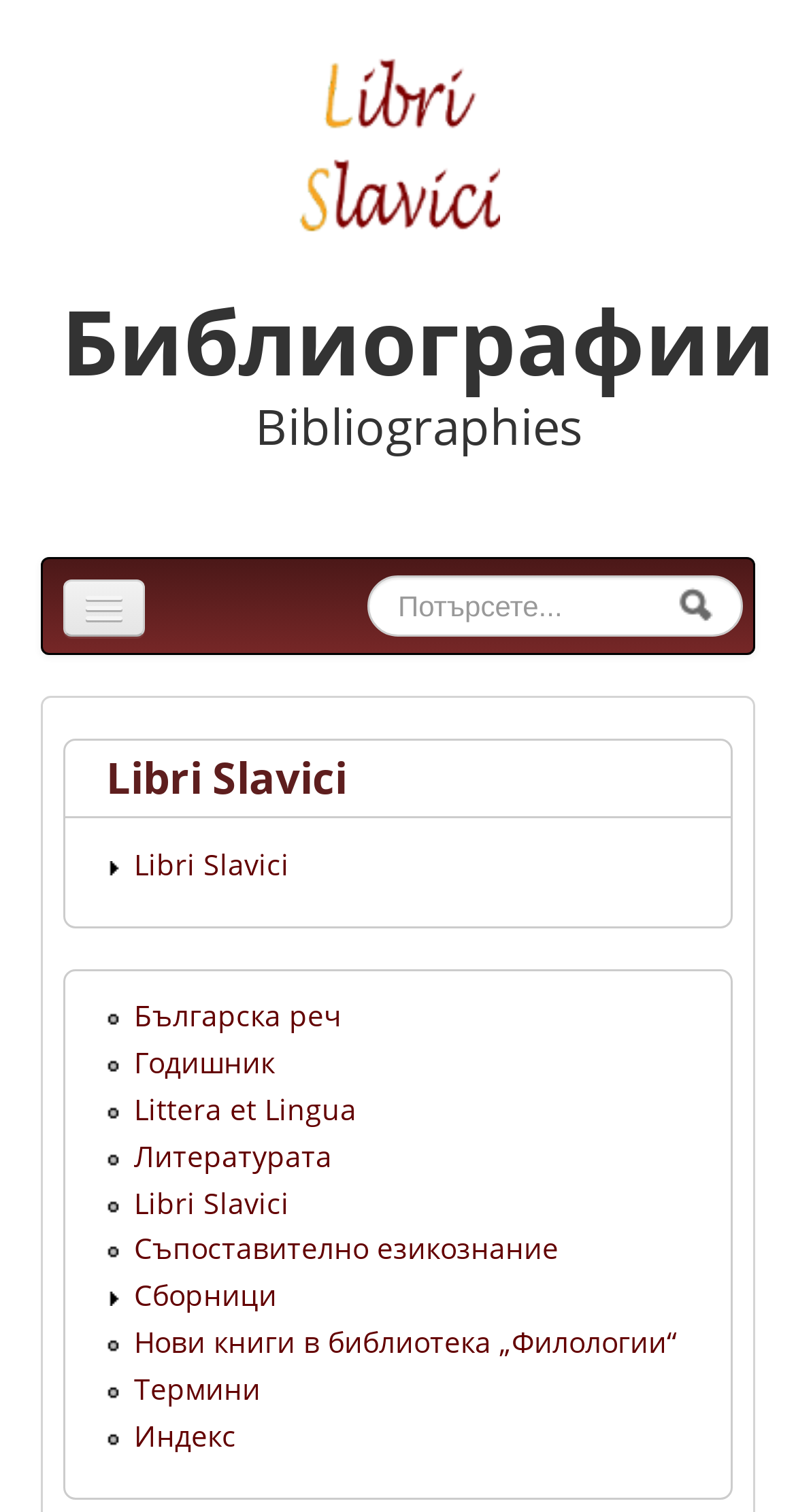Determine the bounding box coordinates of the target area to click to execute the following instruction: "Click on Екип."

[0.067, 0.431, 0.933, 0.483]